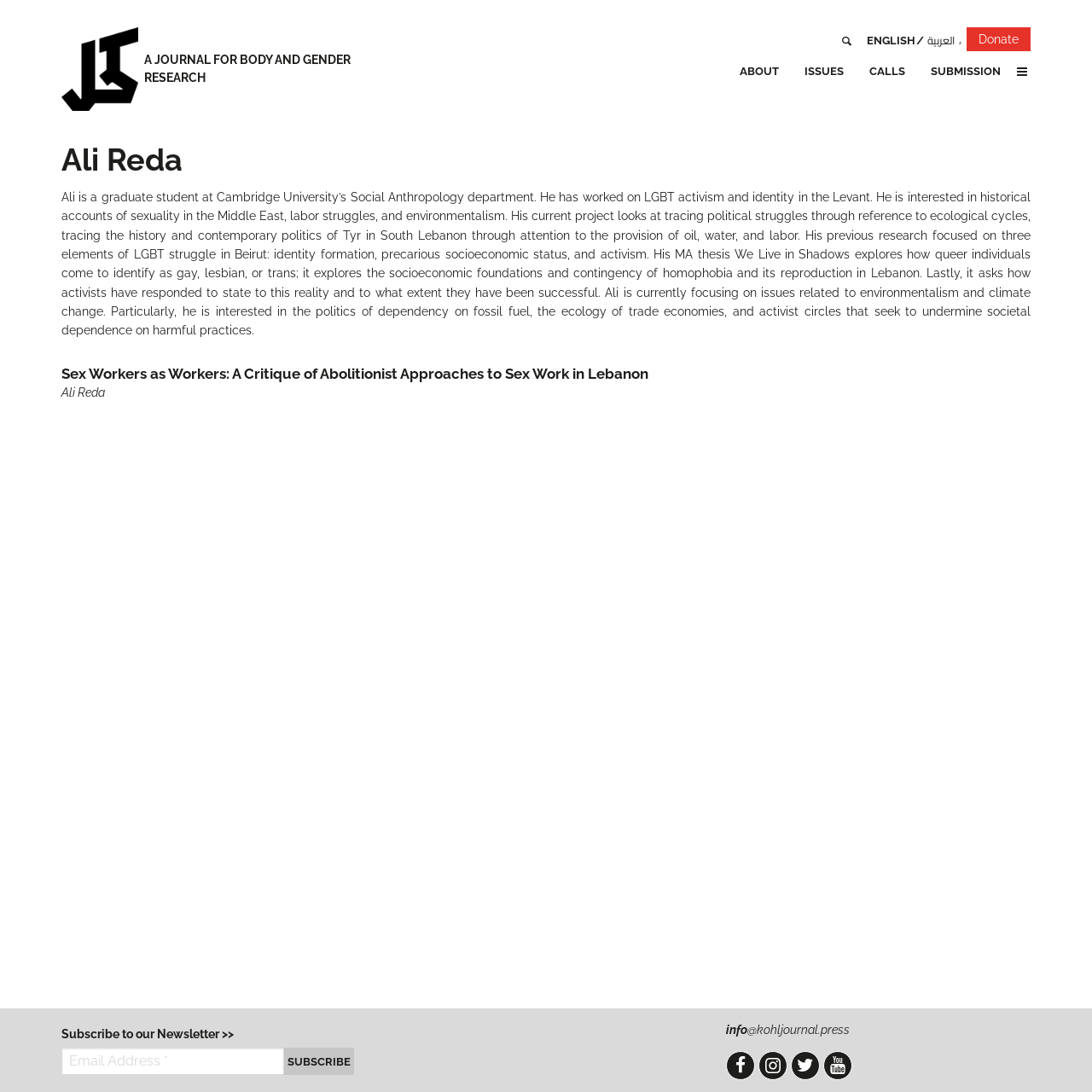Please specify the coordinates of the bounding box for the element that should be clicked to carry out this instruction: "Visit the Facebook page". The coordinates must be four float numbers between 0 and 1, formatted as [left, top, right, bottom].

[0.665, 0.962, 0.691, 0.989]